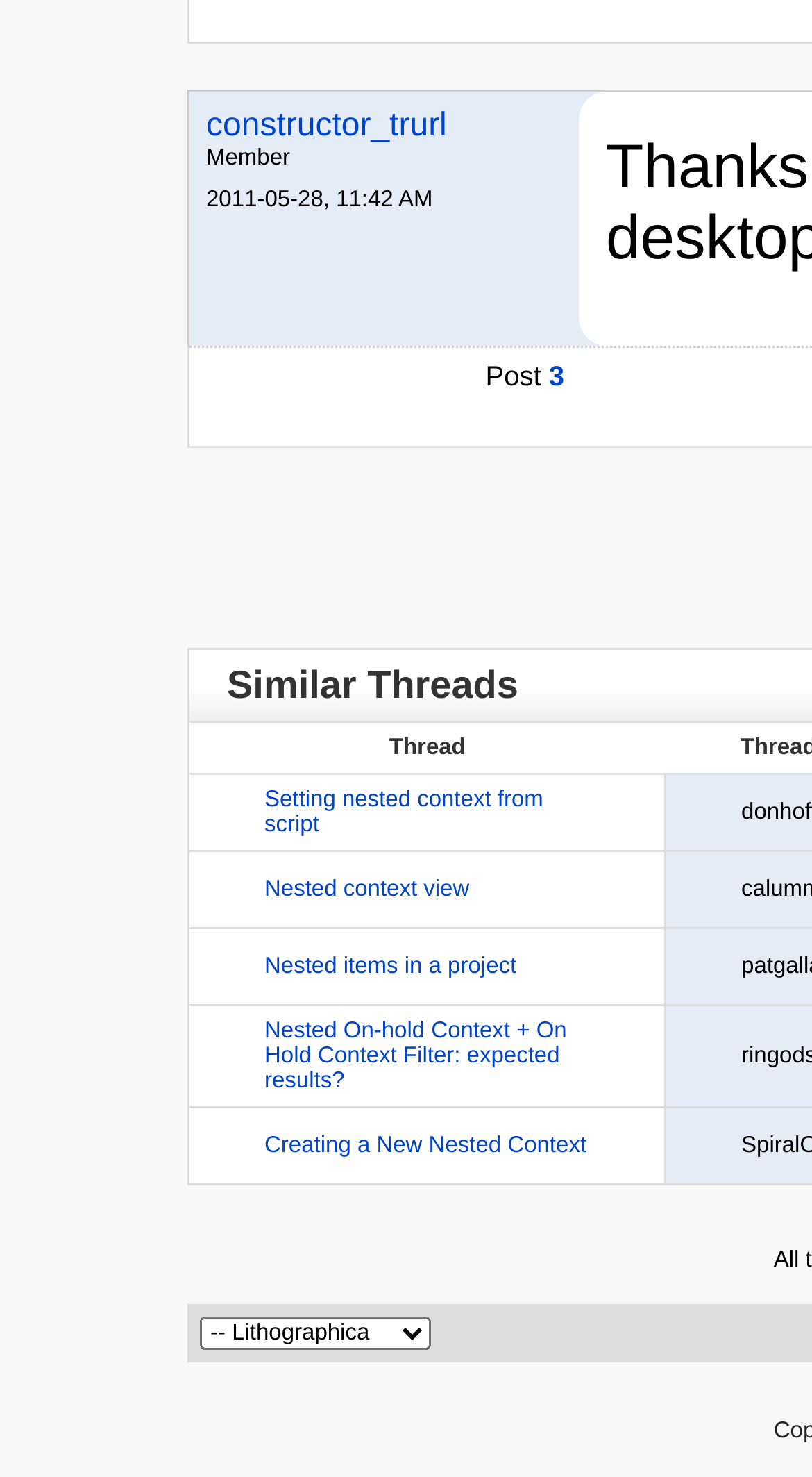Give a concise answer using only one word or phrase for this question:
What is the type of element next to '-- Lithographica'?

combobox